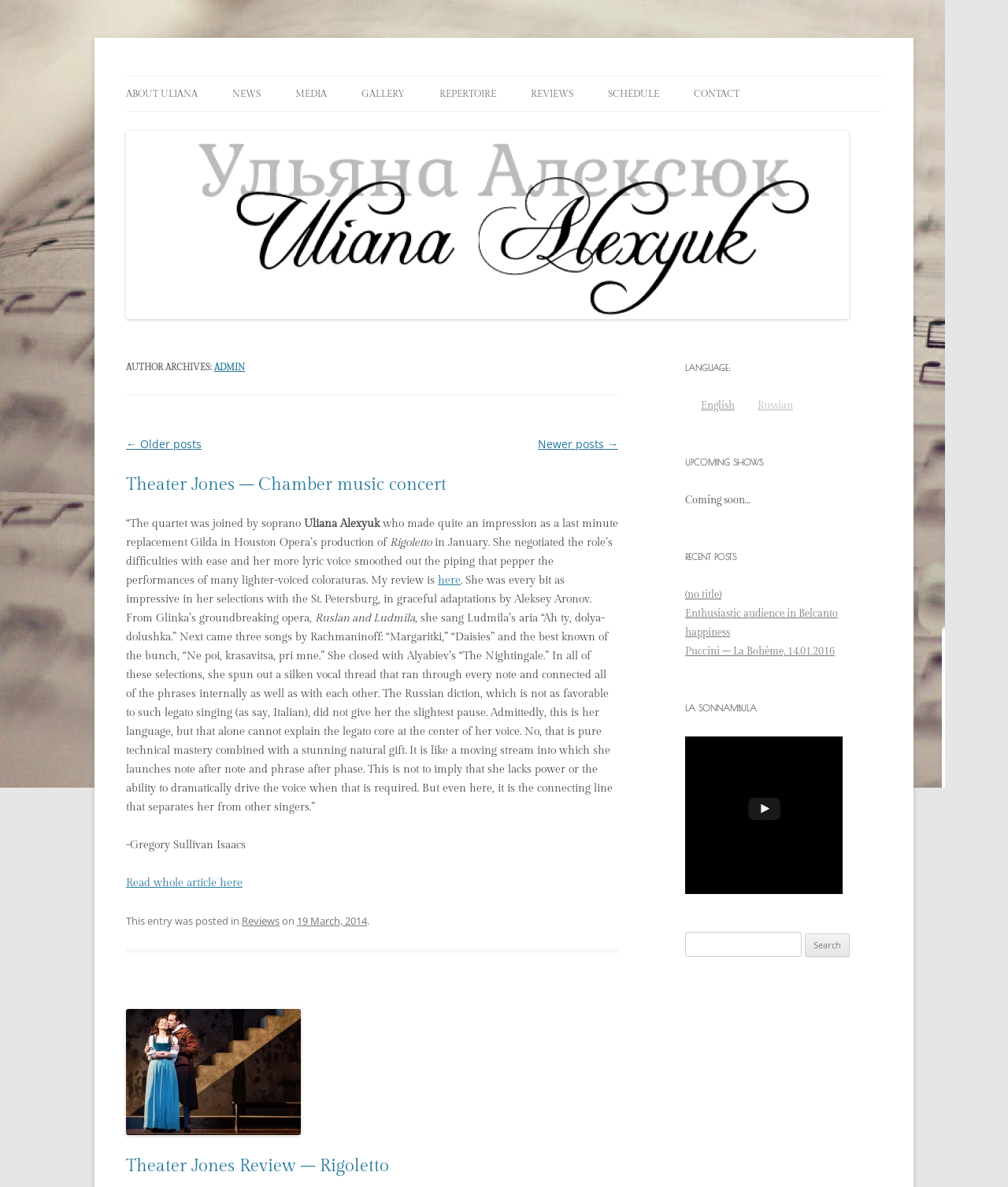Indicate the bounding box coordinates of the element that must be clicked to execute the instruction: "Go to the 'CONTACT' page". The coordinates should be given as four float numbers between 0 and 1, i.e., [left, top, right, bottom].

[0.688, 0.064, 0.734, 0.094]